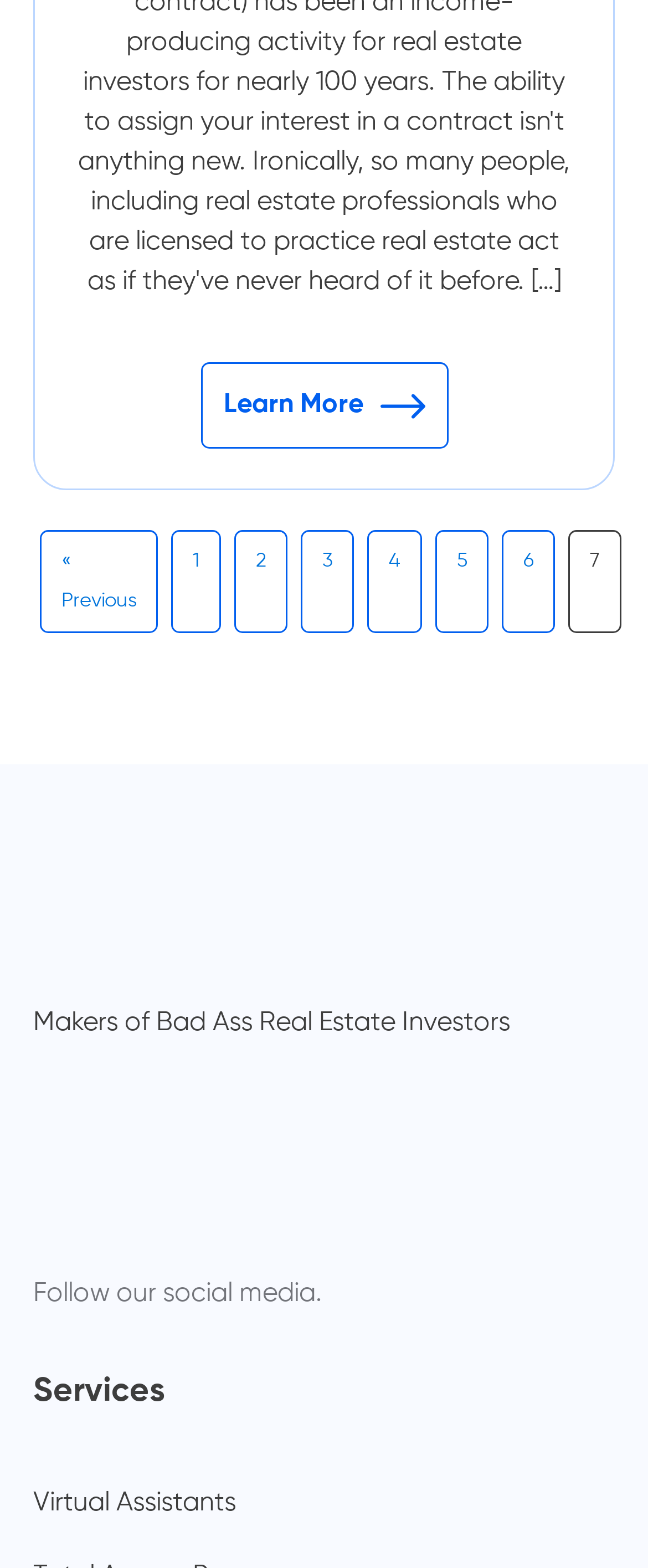Use a single word or phrase to answer the question:
What is the company name mentioned on the webpage?

Makers of Bad Ass Real Estate Investors